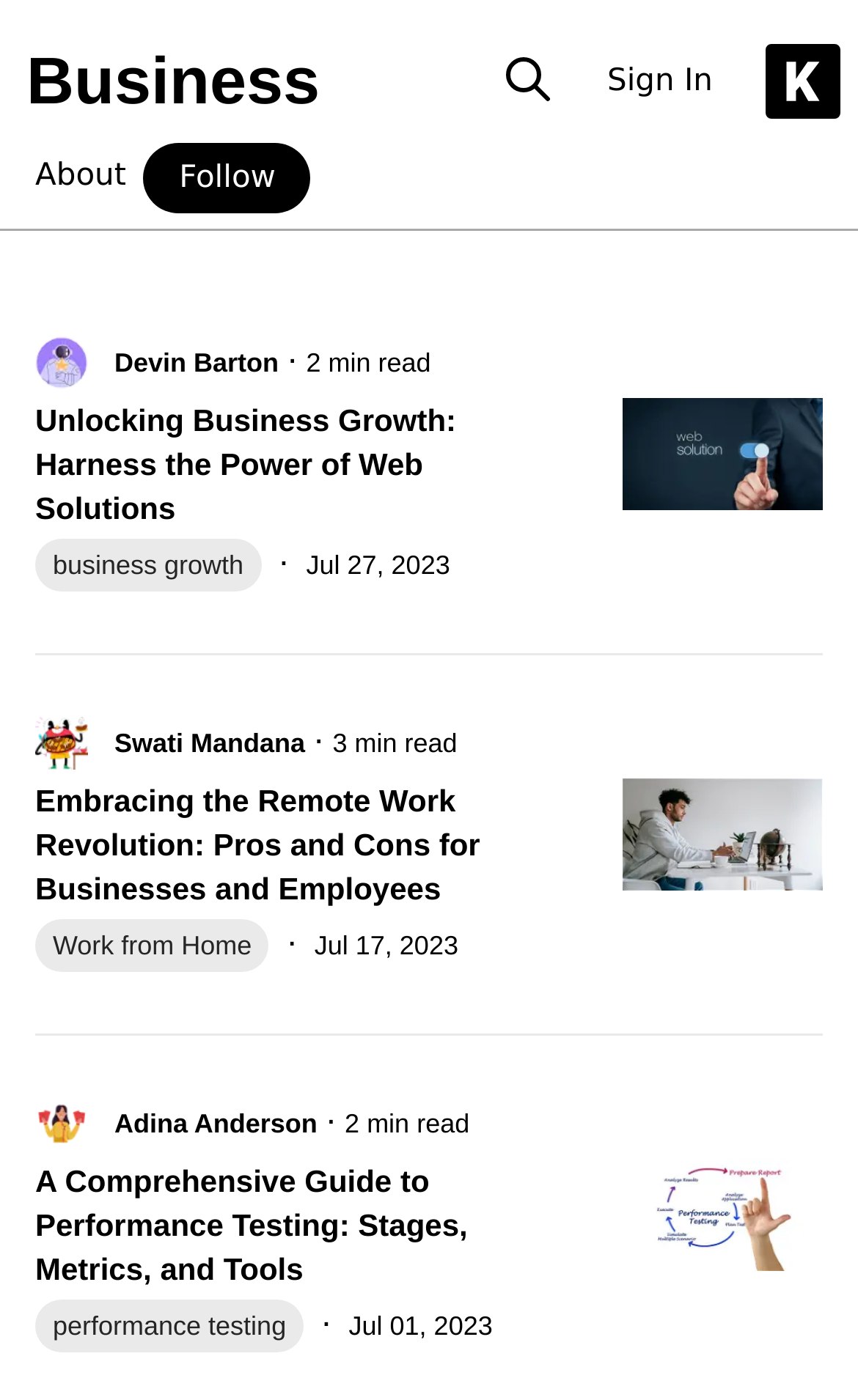Extract the bounding box of the UI element described as: "parent_node: Adina Anderson".

[0.041, 0.784, 0.103, 0.821]